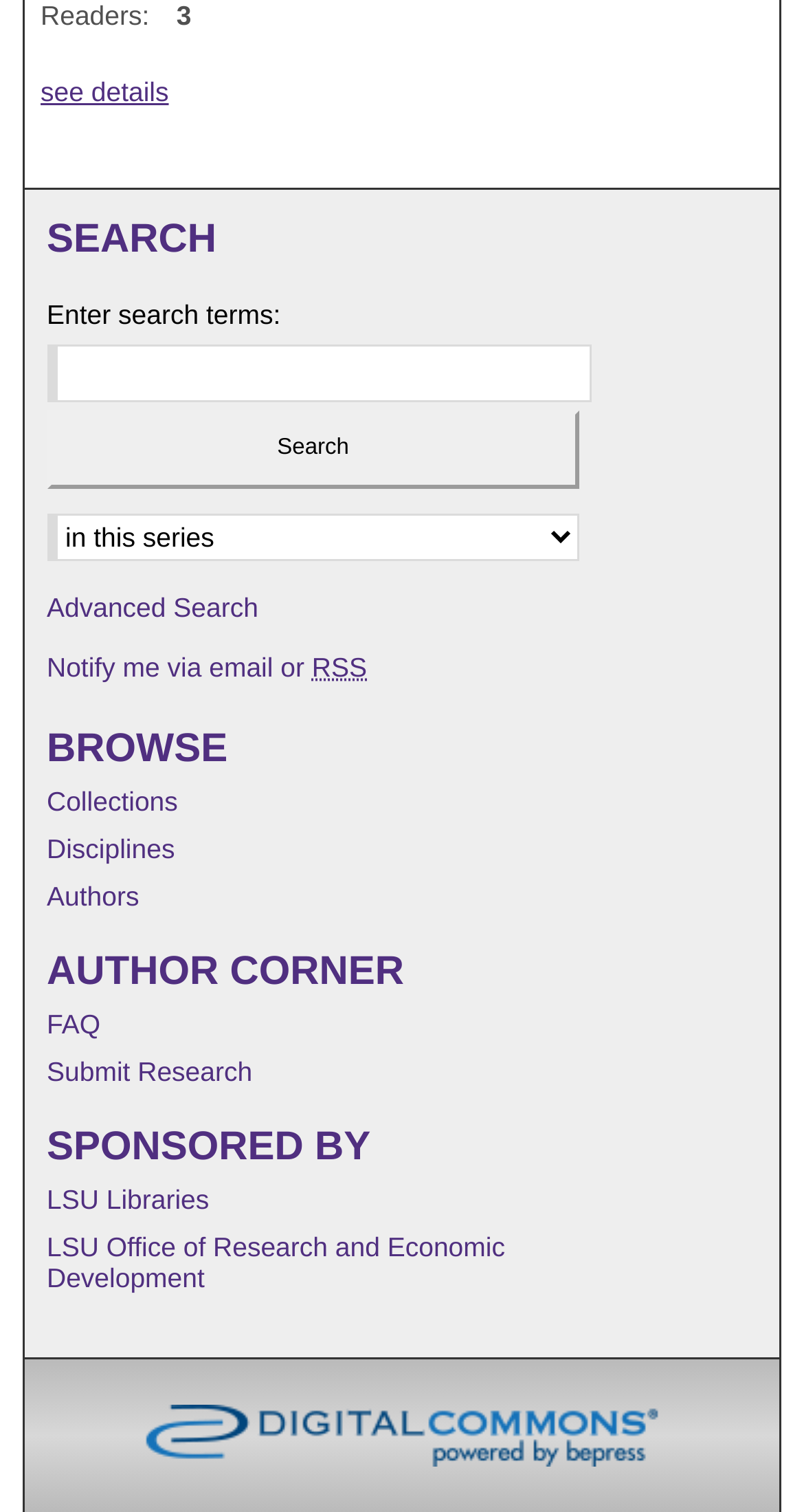What is the alternative to searching?
Using the information from the image, provide a comprehensive answer to the question.

The webpage has two main sections, 'SEARCH' and 'BROWSE', suggesting that browsing is an alternative to searching.